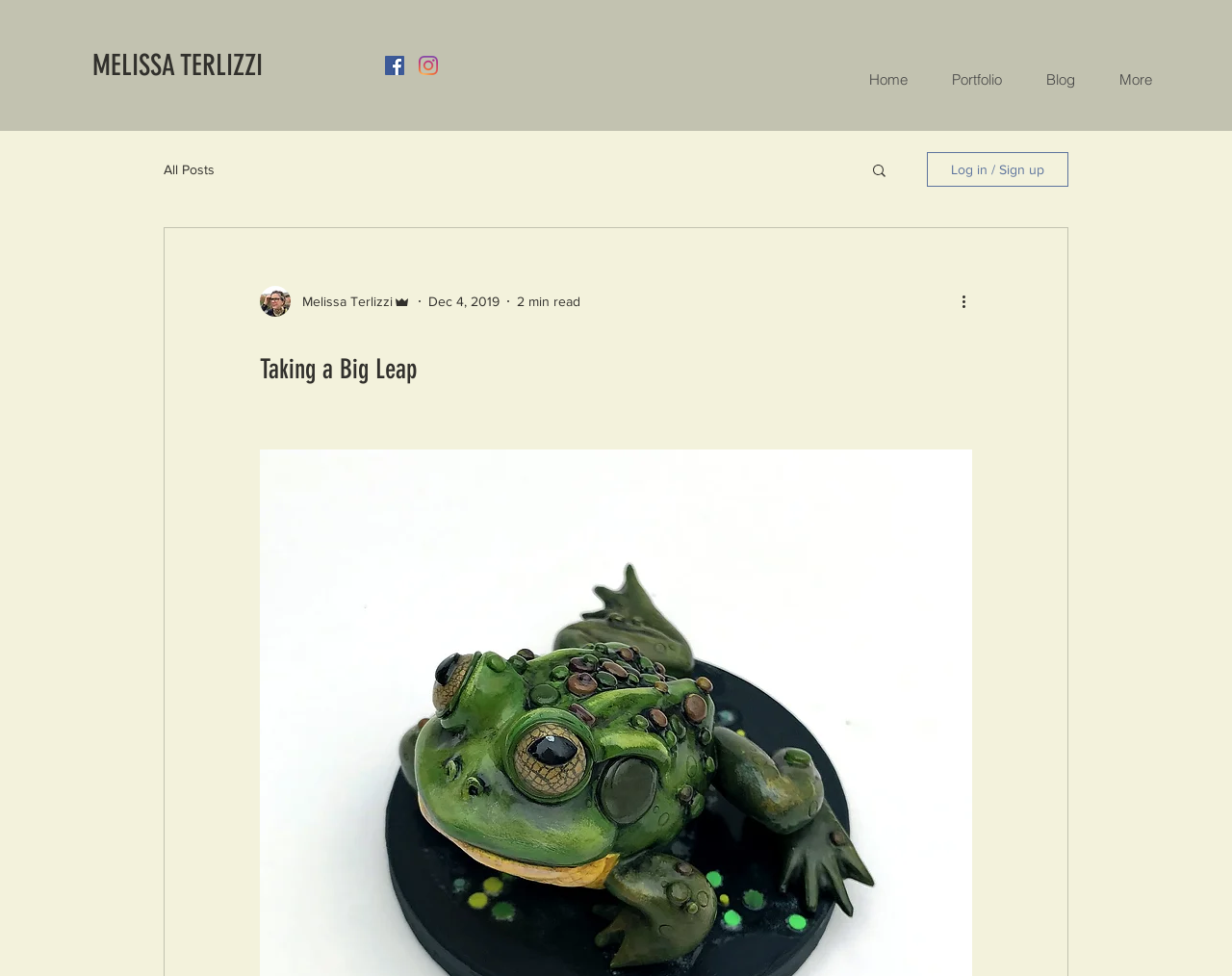Summarize the webpage with a detailed and informative caption.

This webpage appears to be a blog post titled "Taking a Big Leap" by Melissa Terlizzi. At the top left, there is a link to the author's name, "MELISSA TERLIZZI", followed by a social bar with links to Facebook and Instagram, each accompanied by their respective social icons. 

To the right of the social bar, there is a large image, "PCA photo_edited_edited.png", which takes up a significant portion of the top section of the page. Below this image, there is a navigation menu labeled "Site" with links to "Home", "Portfolio", "Blog", and "More". 

On the left side of the page, there is a secondary navigation menu labeled "blog" with a link to "All Posts". Below this, there is a search button accompanied by a small icon. 

The main content of the page begins with a heading "Taking a Big Leap", followed by a brief introduction to the author's business plan. The author's profile picture is displayed on the right side of the page, along with their name, role as "Admin", and the date of the post, "Dec 4, 2019". The post is estimated to be a 2-minute read. 

At the bottom right of the page, there is a "More actions" button with a small icon.